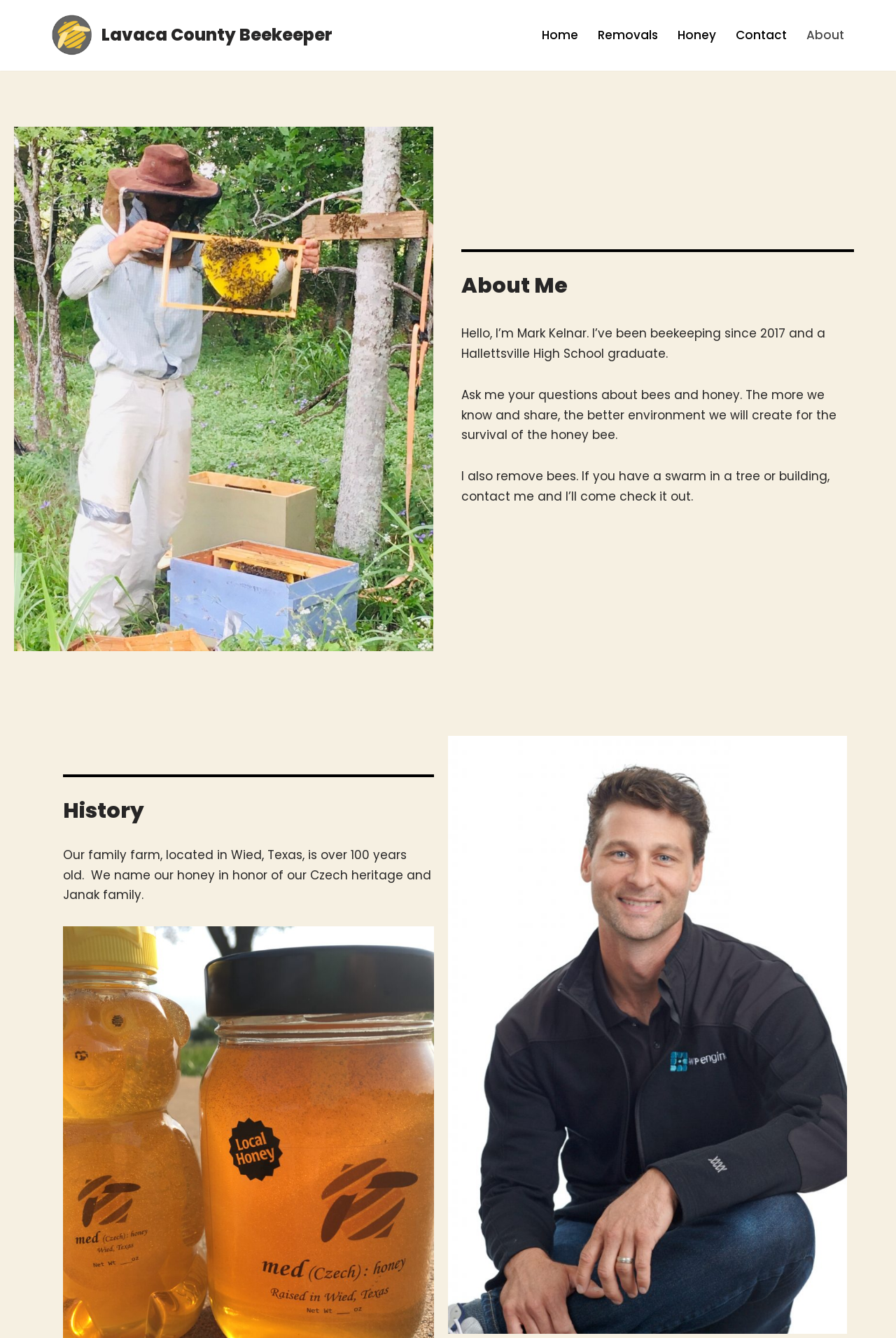Provide a thorough summary of the webpage.

The webpage is about a local beekeeper, Mark Kelnar, who provides beekeeping services in Shiner, Hallettsville, Moulton, and Lavaca County, Texas. At the top left of the page, there is a link to skip to the content. Next to it, there is a link to the website's title, "Lavaca County Beekeeper". 

On the top right, there is a primary navigation menu with five links: "Home", "Removals", "Honey", "Contact", and "About". Below the navigation menu, there is a large figure or image that takes up most of the width of the page.

The main content of the page is divided into two sections. The first section has a heading "About Me" and contains three paragraphs of text. The first paragraph introduces Mark Kelnar and his background in beekeeping. The second paragraph talks about the importance of sharing knowledge about bees and honey to create a better environment for their survival. The third paragraph mentions that Mark also removes bees from trees and buildings.

Below the "About Me" section, there is a horizontal separator, followed by a heading "History". This section contains a single paragraph of text that talks about the family farm in Wied, Texas, and how they name their honey in honor of their Czech heritage.

At the bottom of the page, there is another figure or image that takes up most of the width of the page.